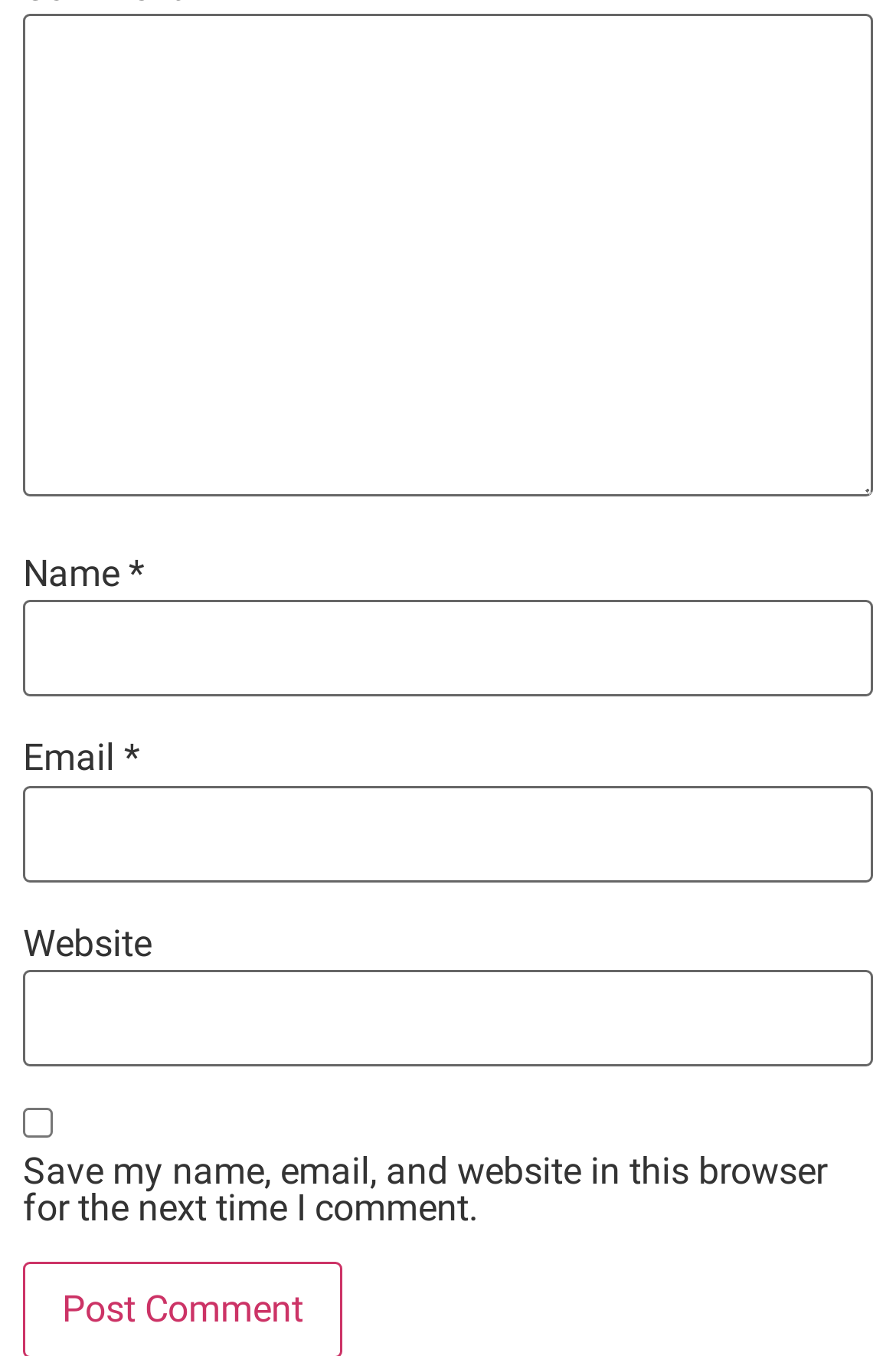What is the first required field?
Look at the screenshot and respond with a single word or phrase.

Comment